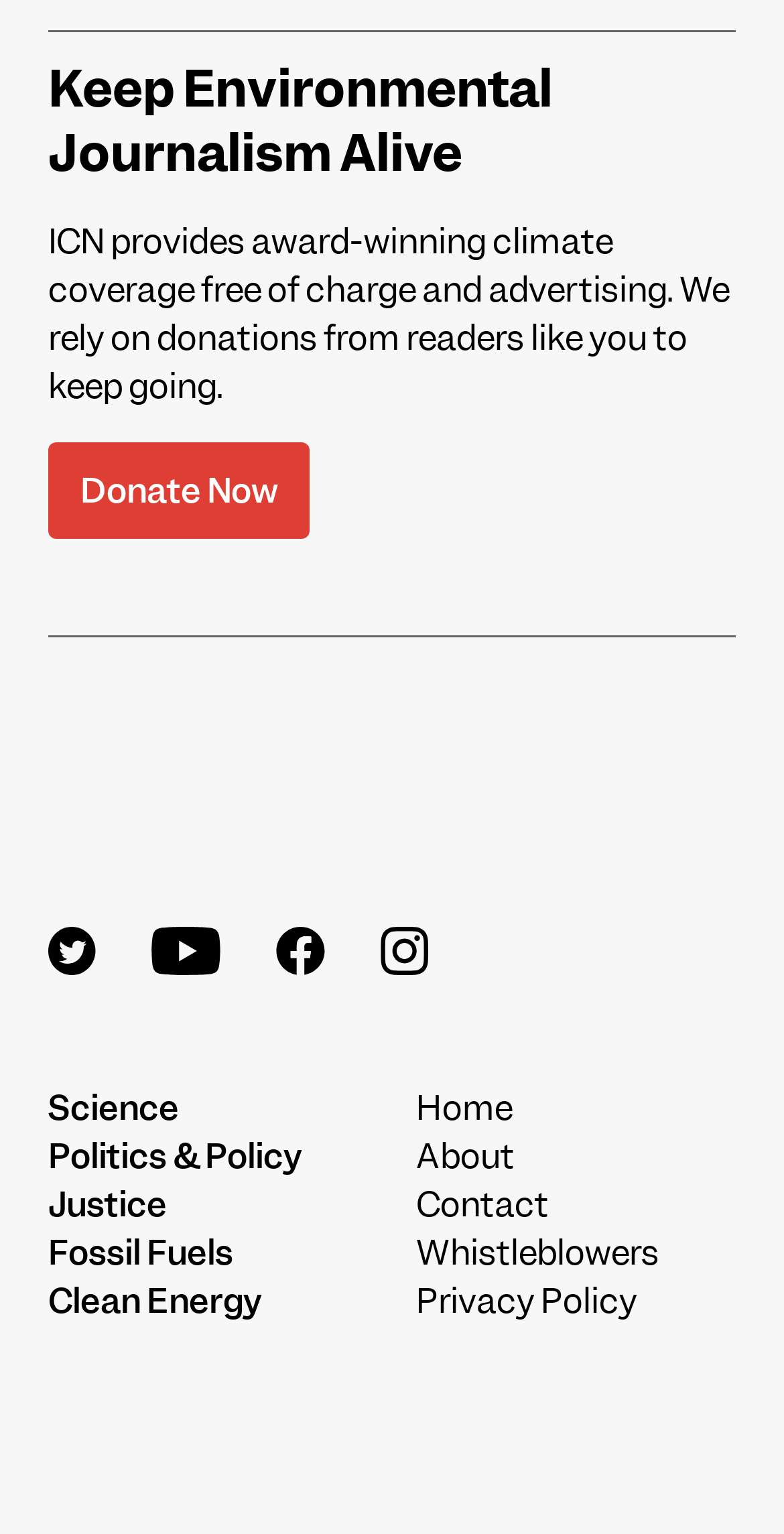Refer to the image and provide an in-depth answer to the question: 
What topics are covered by the website?

The website has links to various topics, including Science, Politics & Policy, Justice, Fossil Fuels, Clean Energy, and more, indicating that it covers a range of environmental and climate-related topics.